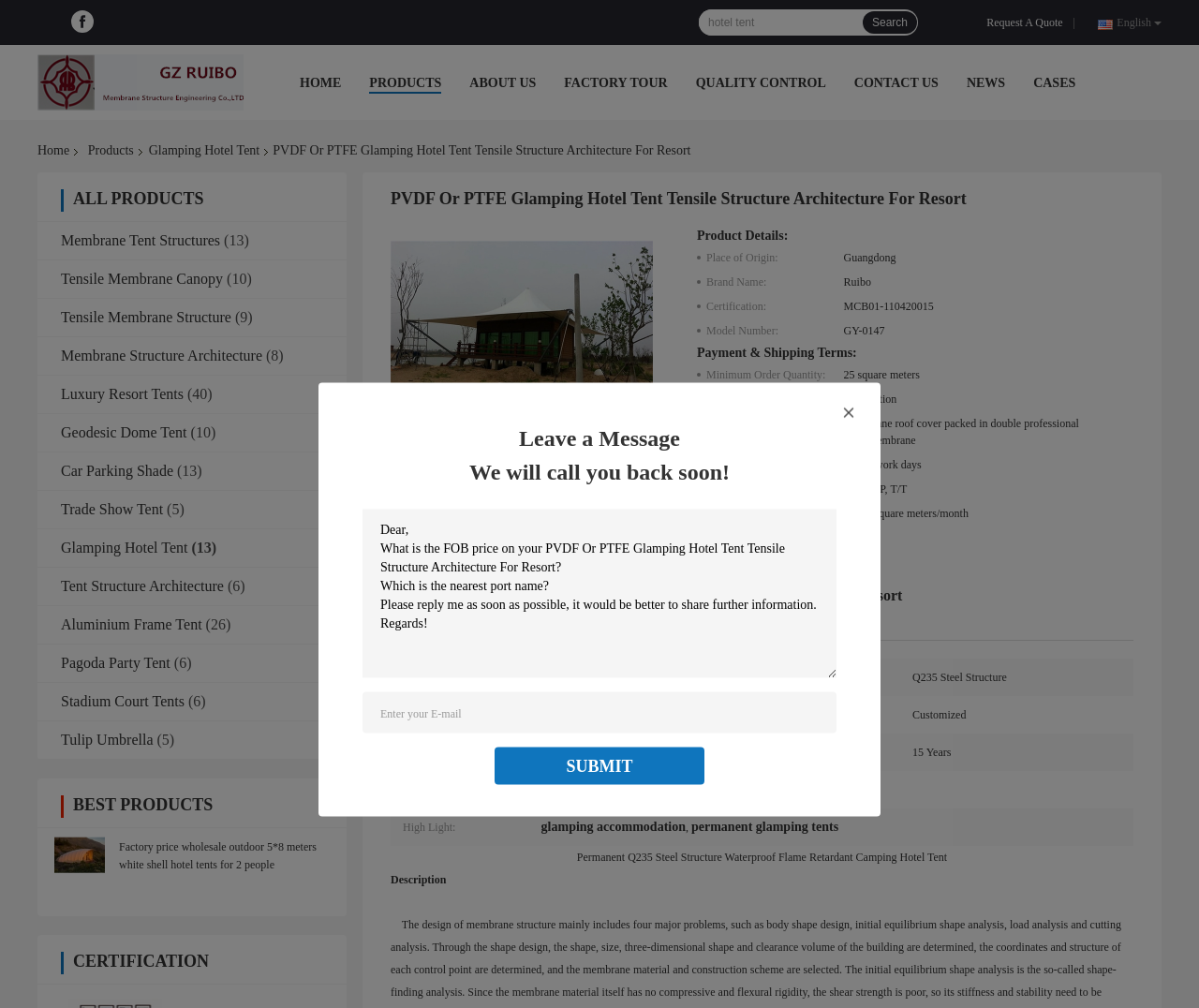How many products are listed under 'Membrane Tent Structures'?
Refer to the image and provide a thorough answer to the question.

I found the number of products listed under 'Membrane Tent Structures' by looking at the text '(13)' next to the heading 'Membrane Tent Structures'.